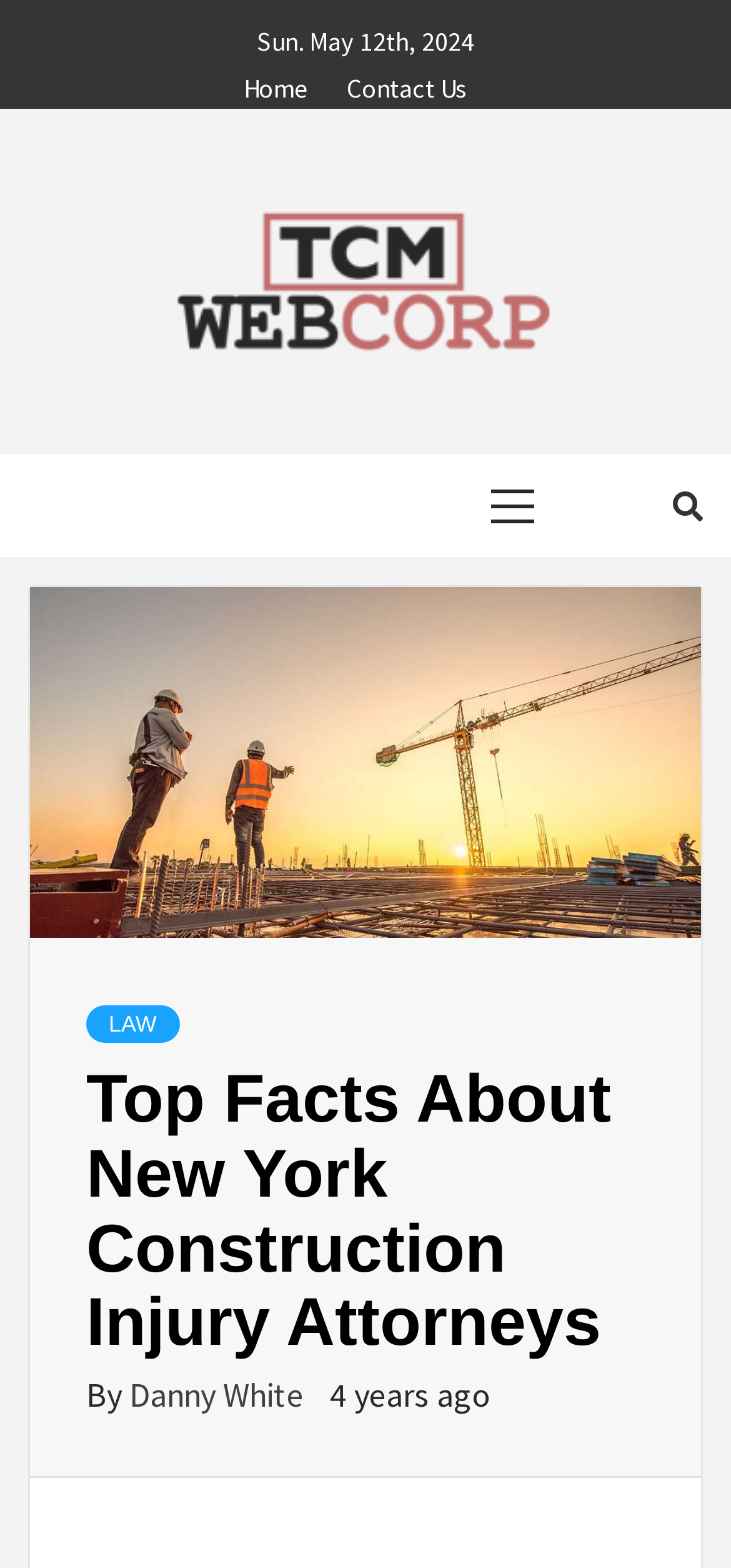Provide the bounding box coordinates of the HTML element this sentence describes: "aria-label="Toggle navigation"". The bounding box coordinates consist of four float numbers between 0 and 1, i.e., [left, top, right, bottom].

None